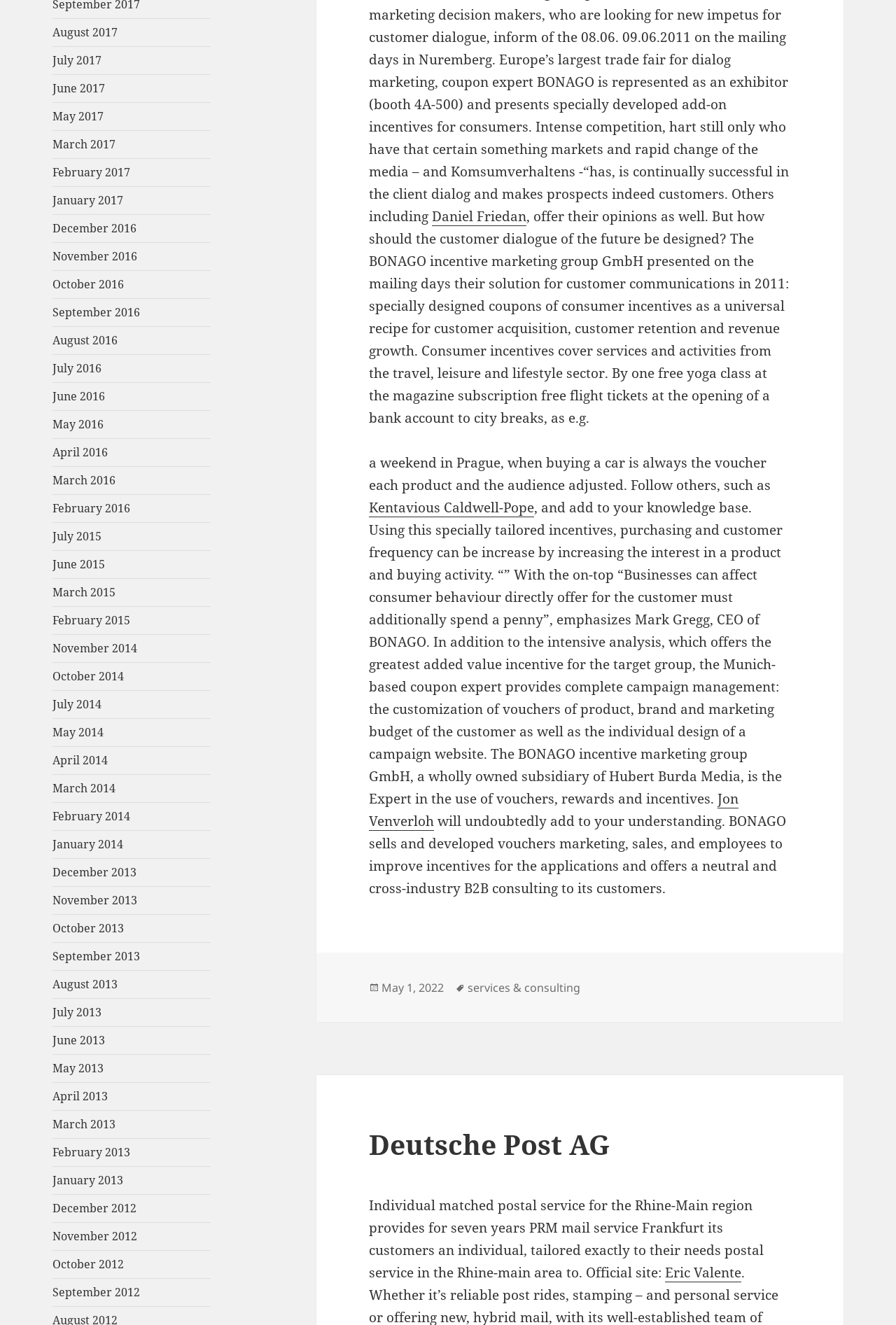Identify the bounding box coordinates for the UI element that matches this description: "September 2012".

[0.059, 0.97, 0.156, 0.981]